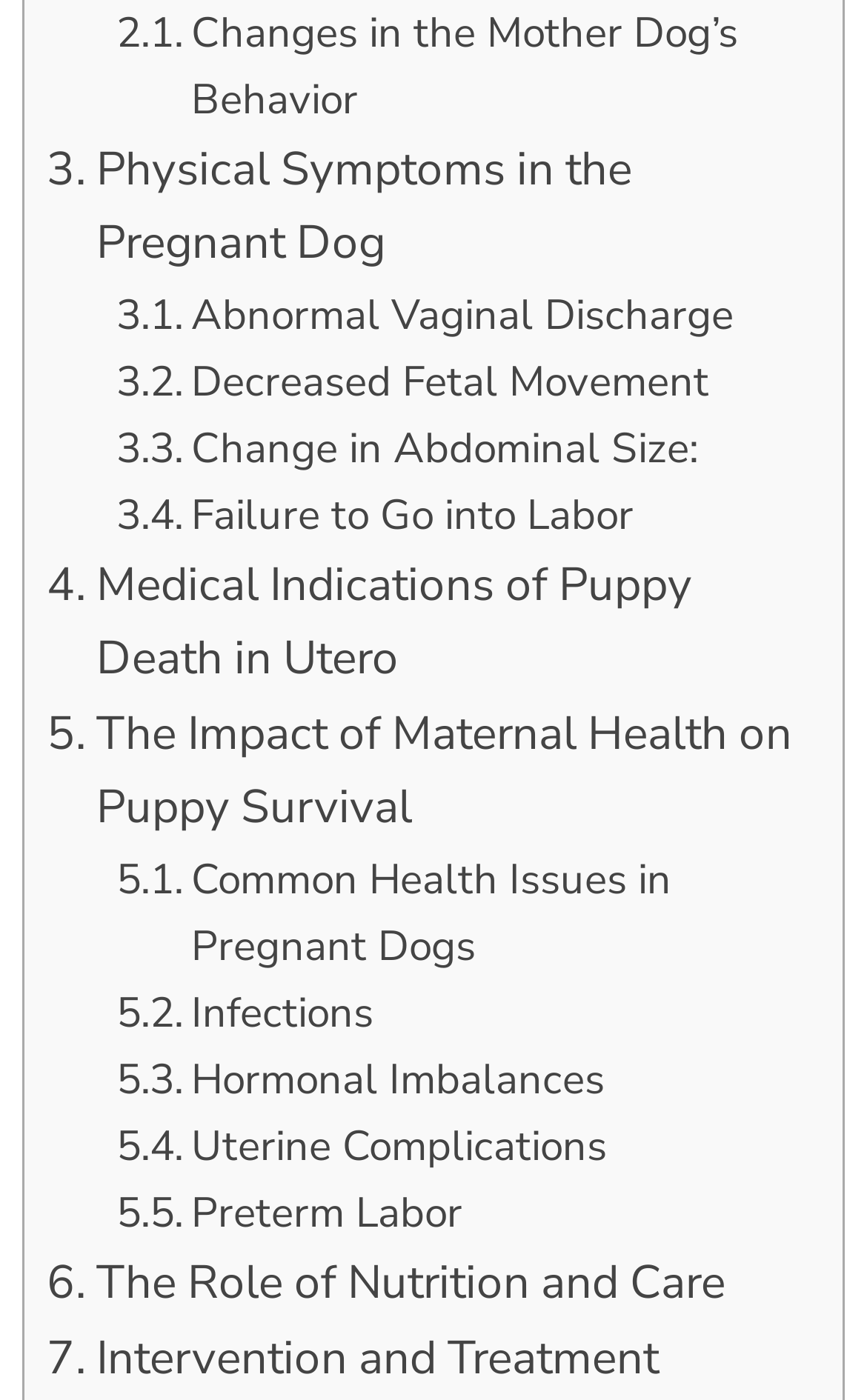Can you find the bounding box coordinates for the UI element given this description: "Hormonal Imbalances"? Provide the coordinates as four float numbers between 0 and 1: [left, top, right, bottom].

[0.134, 0.748, 0.698, 0.795]